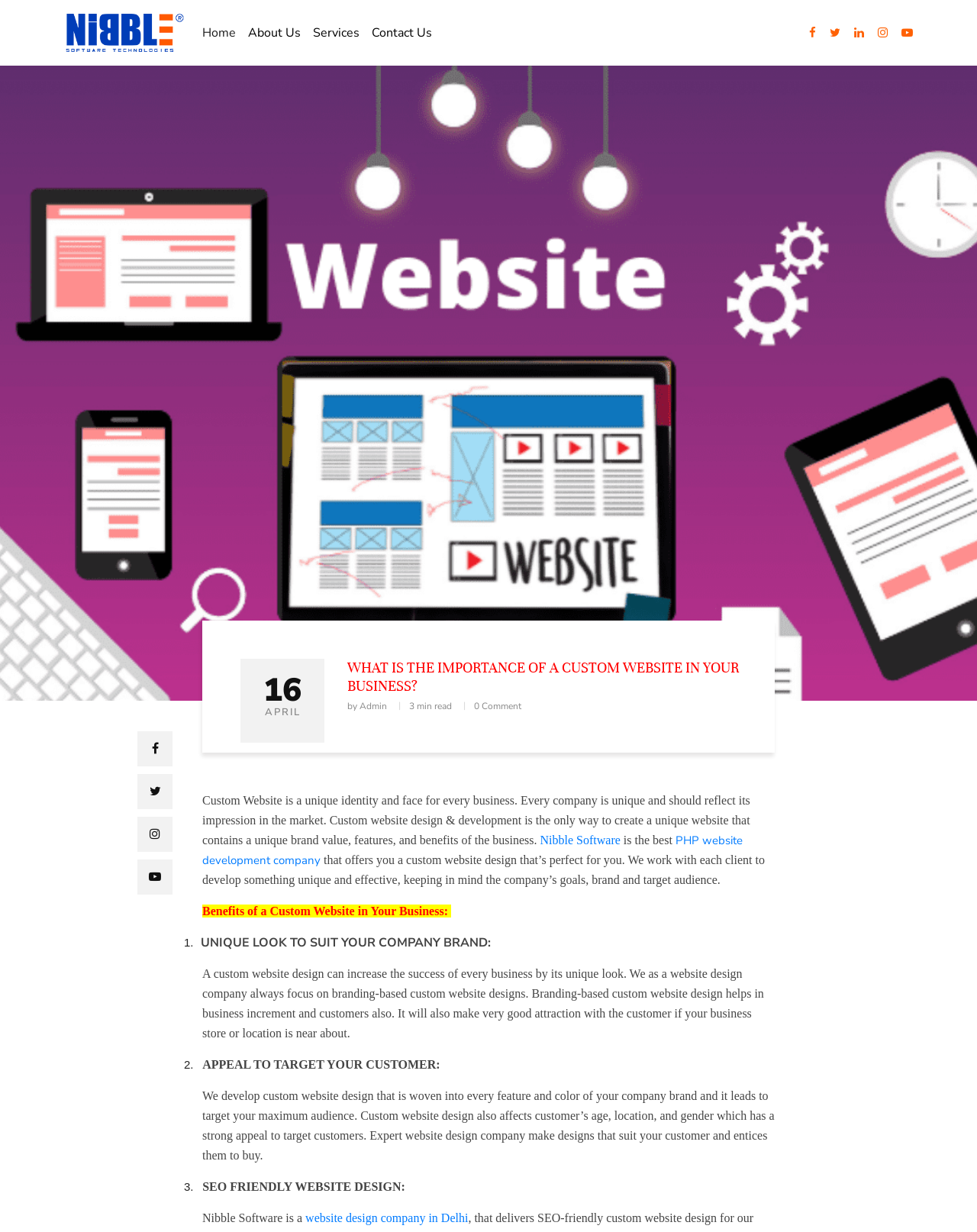Please respond to the question with a concise word or phrase:
What is the location of the website design company mentioned on the webpage?

Delhi